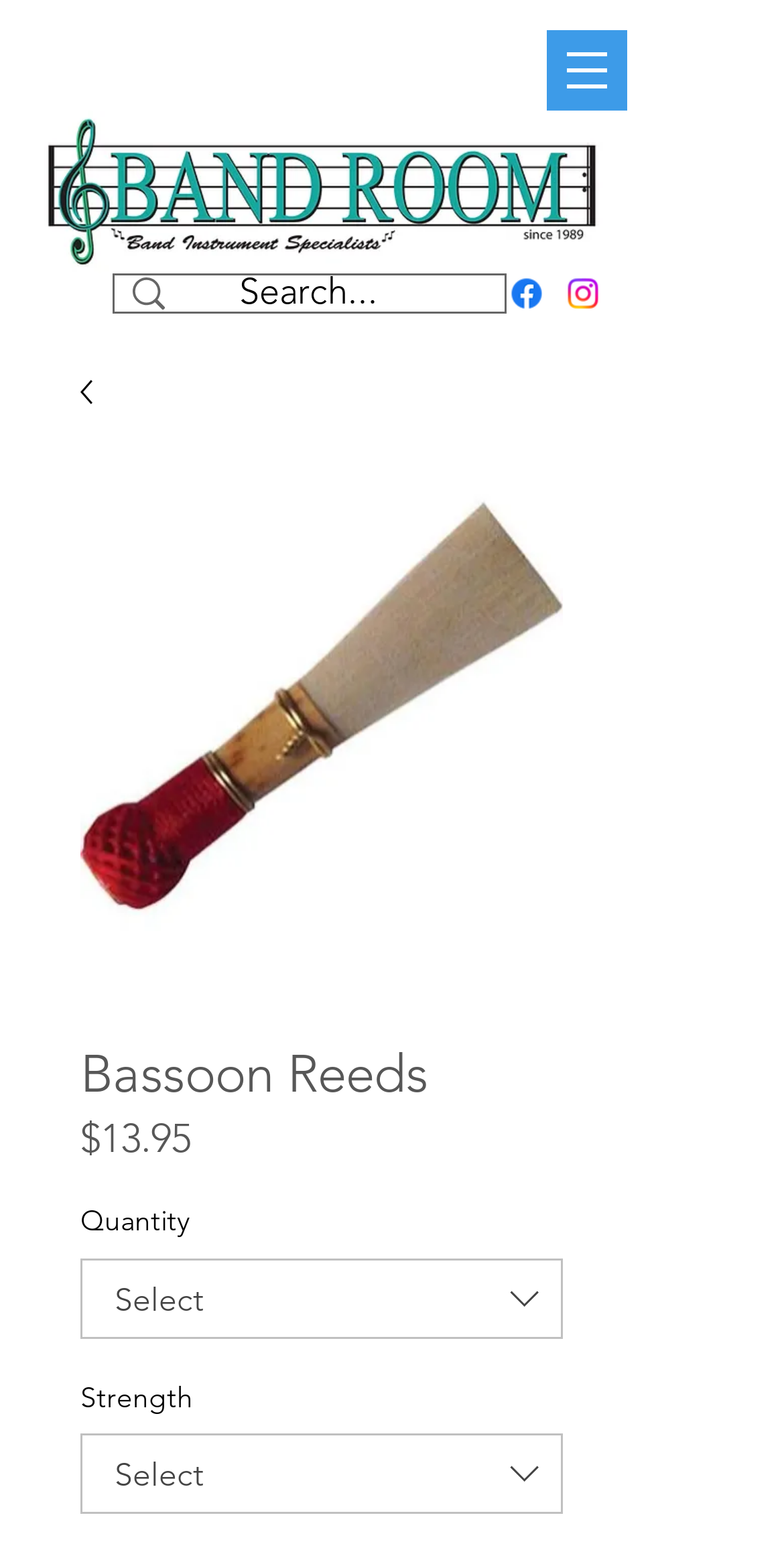Offer an extensive depiction of the webpage and its key elements.

The webpage is about Bassoon Reeds, specifically showcasing a product with a price of $13.95. At the top left, there is a logo of Band Room Orlando, which is an image. Next to the logo, there is a navigation menu with a button that has a popup menu. 

On the top right, there is a search bar with a magnifying glass icon and a placeholder text "Search...". Below the search bar, there are two social media links, Facebook and Instagram, each with its respective icon.

The main content of the webpage is focused on the Bassoon Reeds product. There is a large image of the product, which takes up most of the page. Above the image, there is a heading that reads "Bassoon Reeds". Below the image, there are several sections of information, including the price, quantity, and strength of the product. The quantity and strength sections have dropdown menus with options to select from.